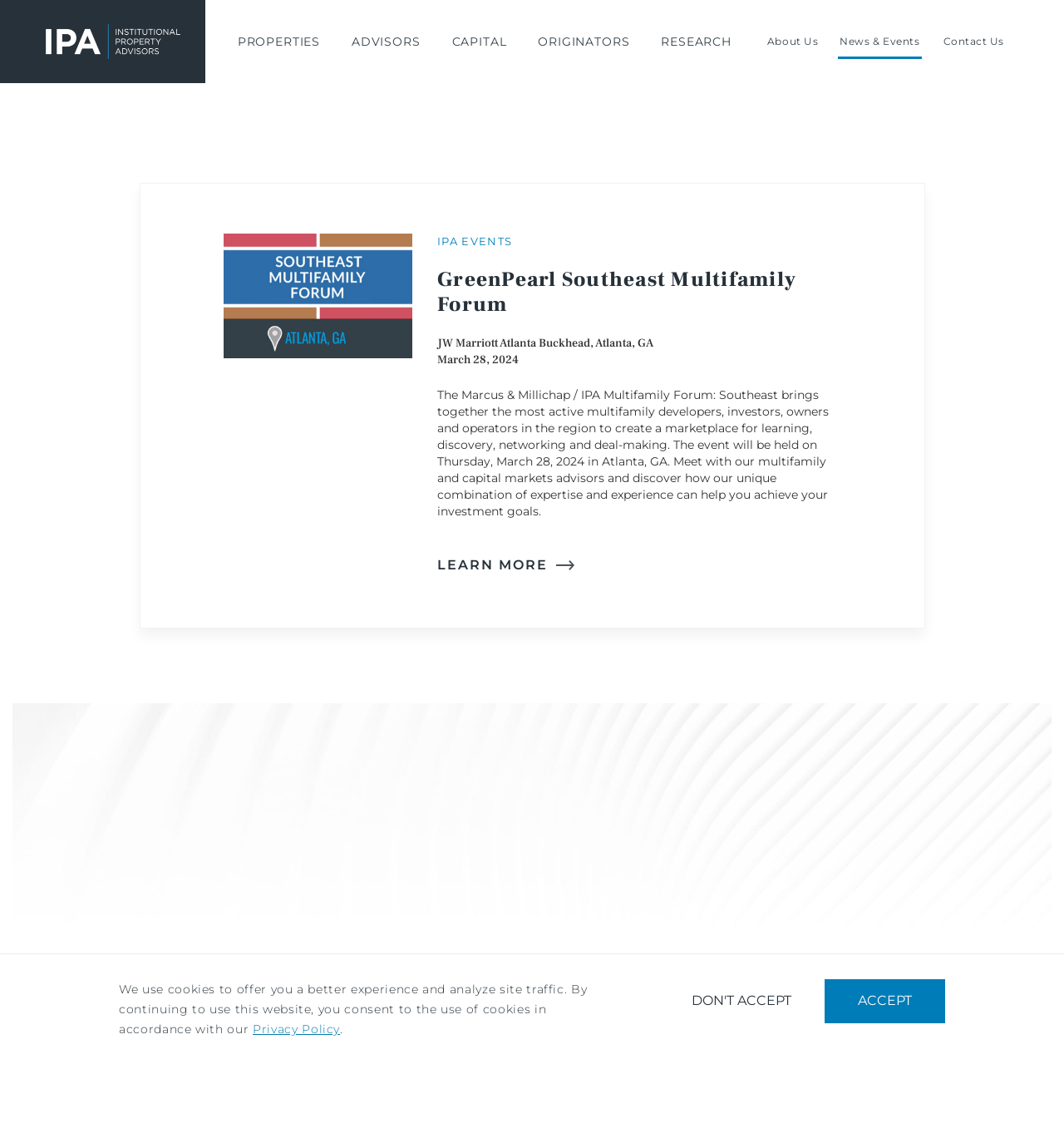Locate the bounding box coordinates of the area you need to click to fulfill this instruction: 'View PROPERTIES'. The coordinates must be in the form of four float numbers ranging from 0 to 1: [left, top, right, bottom].

[0.222, 0.021, 0.302, 0.053]